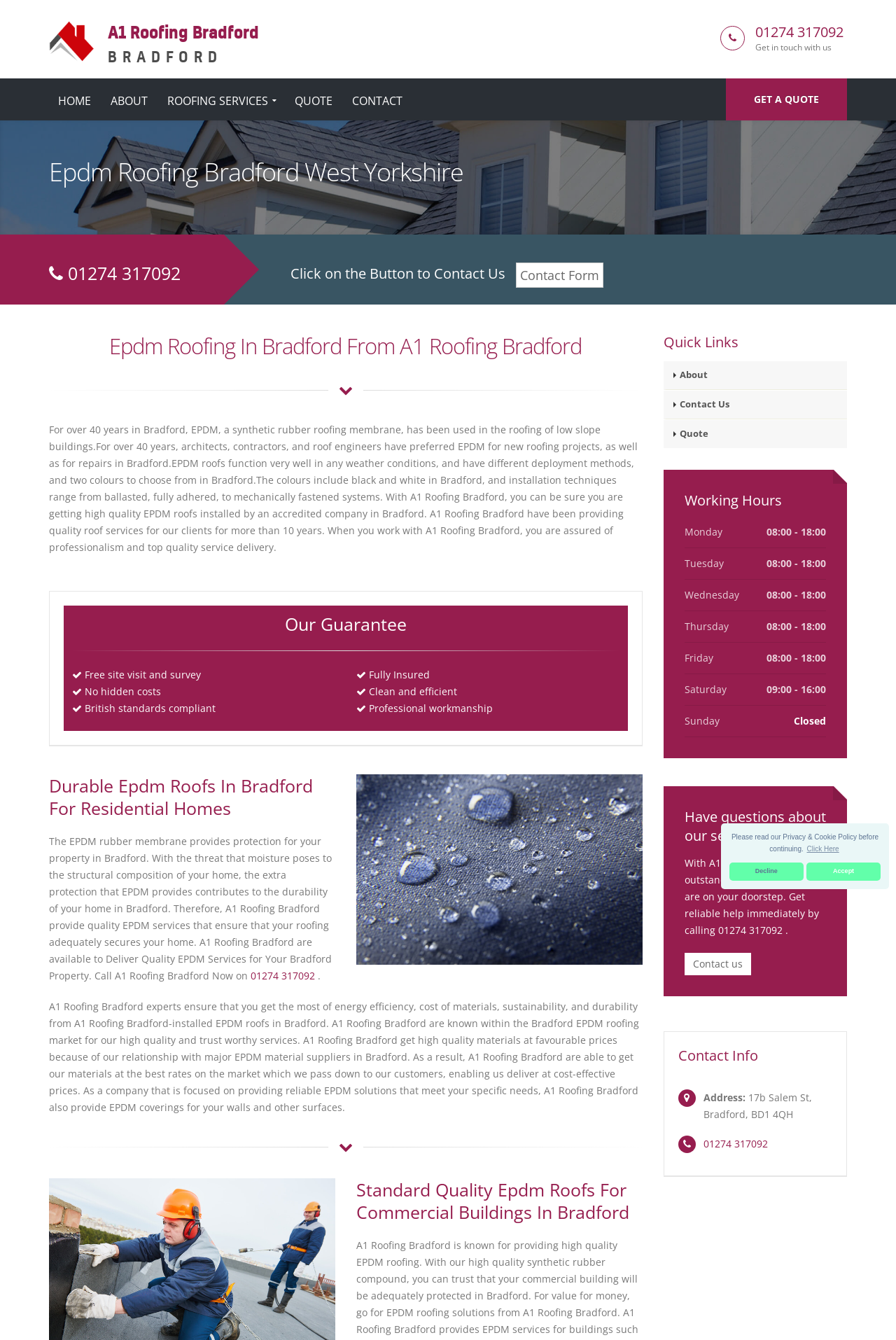Please identify the bounding box coordinates of the region to click in order to complete the given instruction: "Click on the GET A QUOTE button". The coordinates should be four float numbers between 0 and 1, i.e., [left, top, right, bottom].

[0.81, 0.058, 0.945, 0.09]